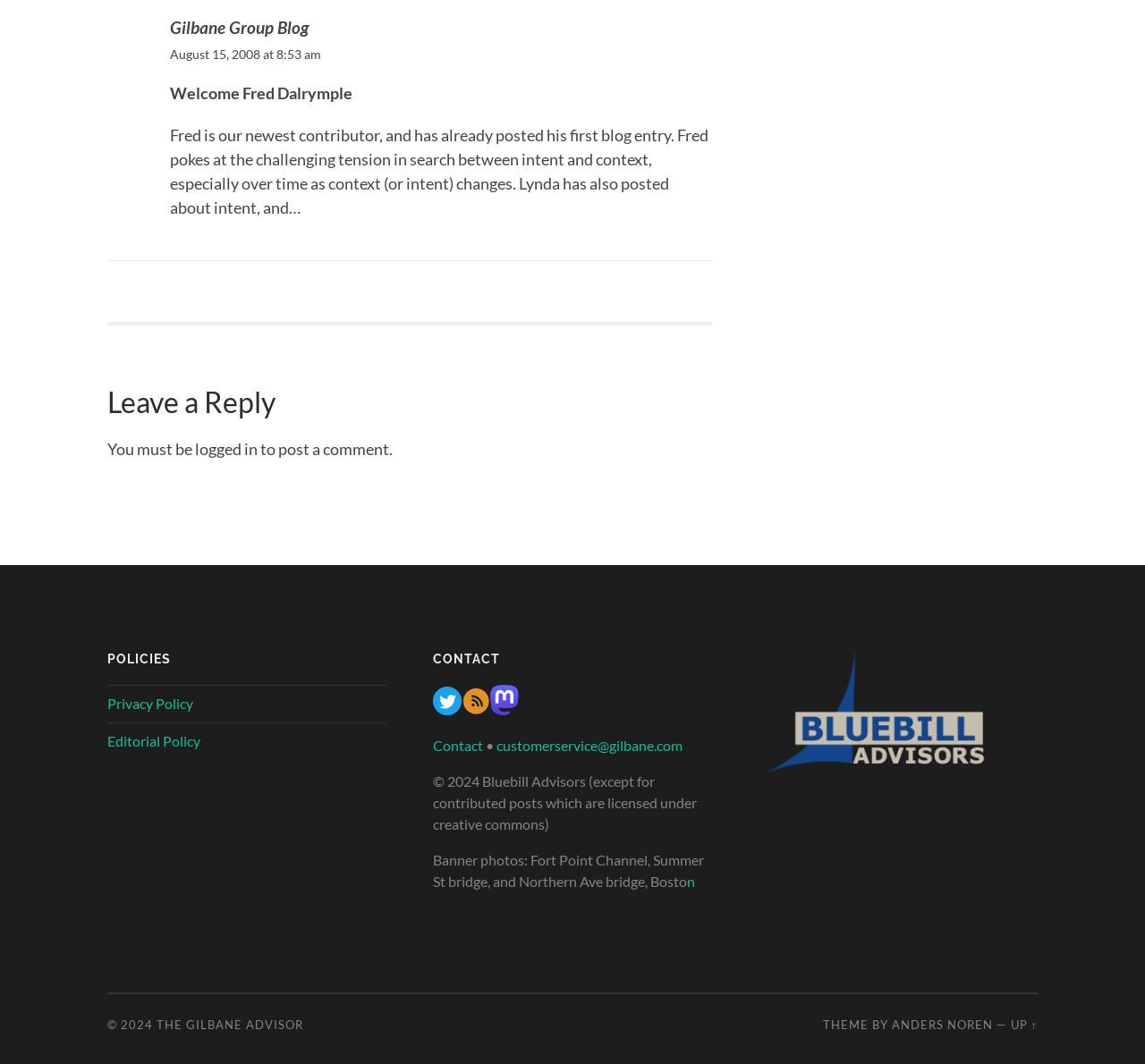Refer to the screenshot and give an in-depth answer to this question: What is the name of the newest contributor?

The answer can be found in the StaticText element with the text 'Welcome Fred Dalrymple' which indicates that Fred Dalrymple is the newest contributor.